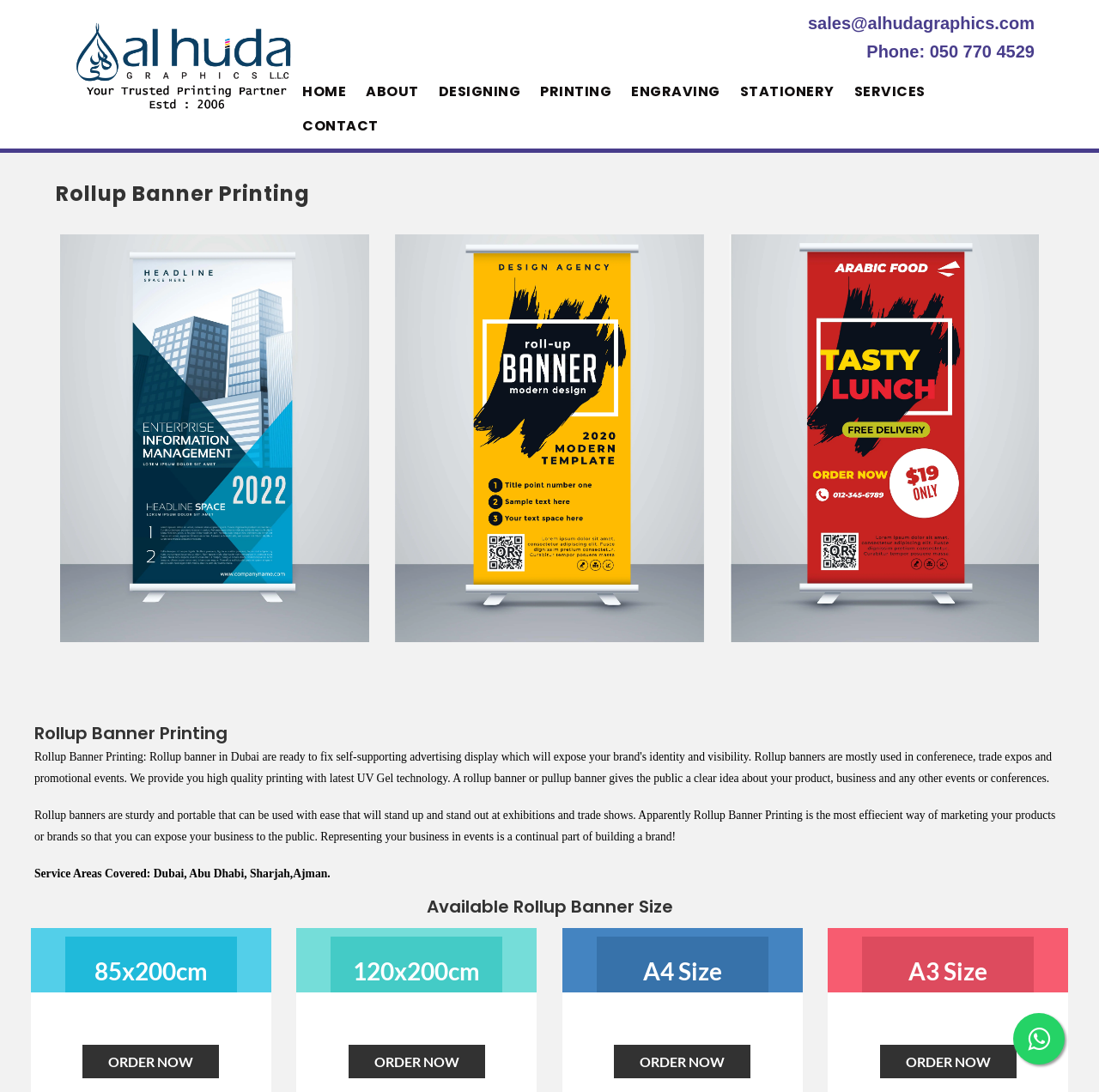Analyze and describe the webpage in a detailed narrative.

The webpage is about Rollup Banner Printing Dubai, with a prominent logo at the top left corner. Below the logo, there are contact details, including an email address and a phone number, displayed in a horizontal line. 

To the right of the logo, there is a navigation menu with links to different sections of the website, including HOME, ABOUT, DESIGNING, PRINTING, ENGRAVING, STATIONERY, SERVICES, and CONTACT. 

Below the navigation menu, there is a heading that reads "Rollup Banner Printing" in a large font size. Underneath this heading, there is a paragraph of text that describes the benefits of using rollup banners for marketing and branding purposes. 

Further down the page, there is a section that lists the service areas covered, including Dubai, Abu Dhabi, Sharjah, and Ajman. 

Below this section, there is a heading that reads "Available Rollup Banner Size" followed by a list of different sizes, including 85x200cm, 120x200cm, A4 Size, and A3 Size. Each size has an "ORDER NOW" link next to it. 

At the bottom of the page, there is a small icon, possibly a social media link, located at the bottom right corner.